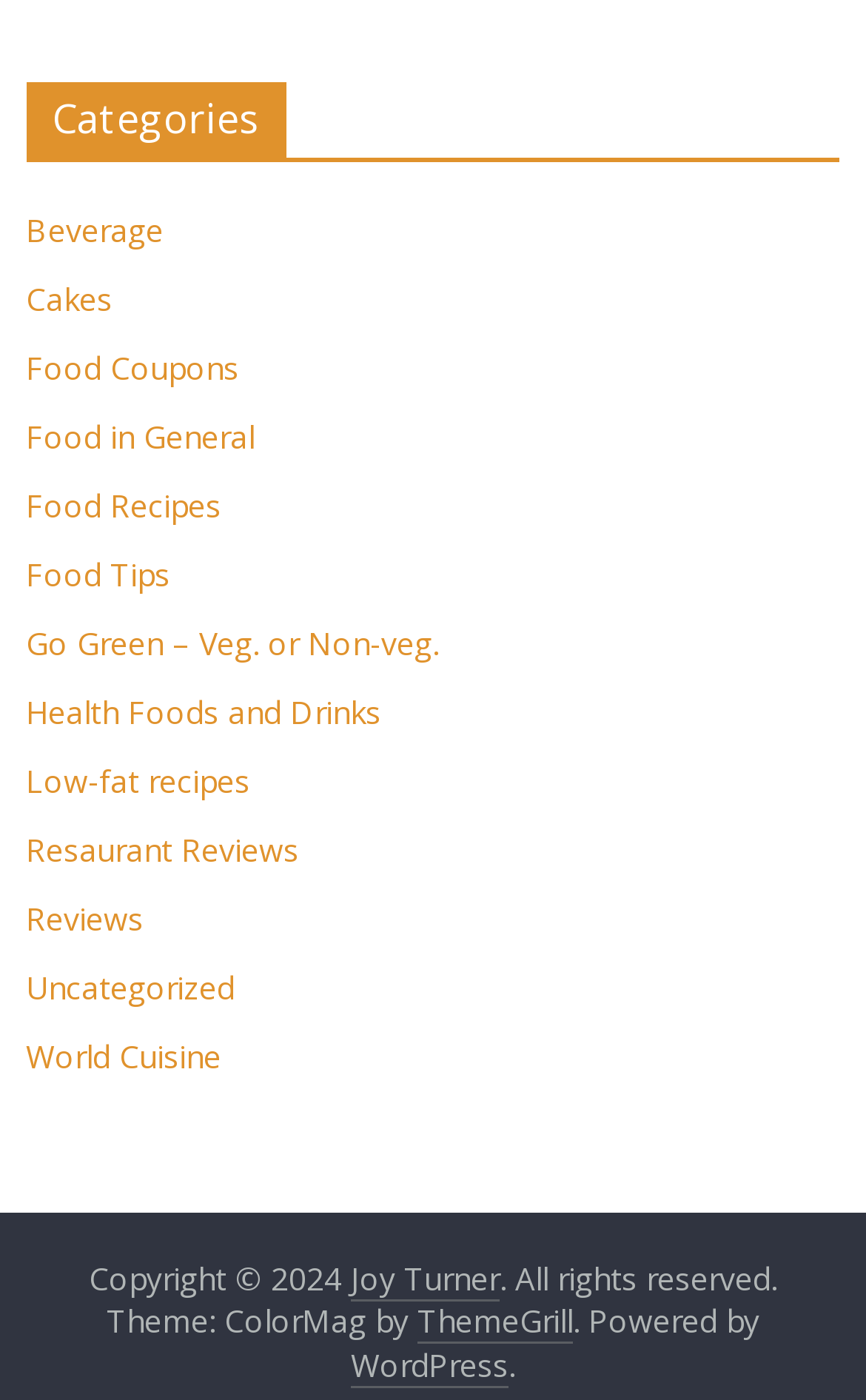Please mark the bounding box coordinates of the area that should be clicked to carry out the instruction: "View food recipes".

[0.03, 0.345, 0.256, 0.375]